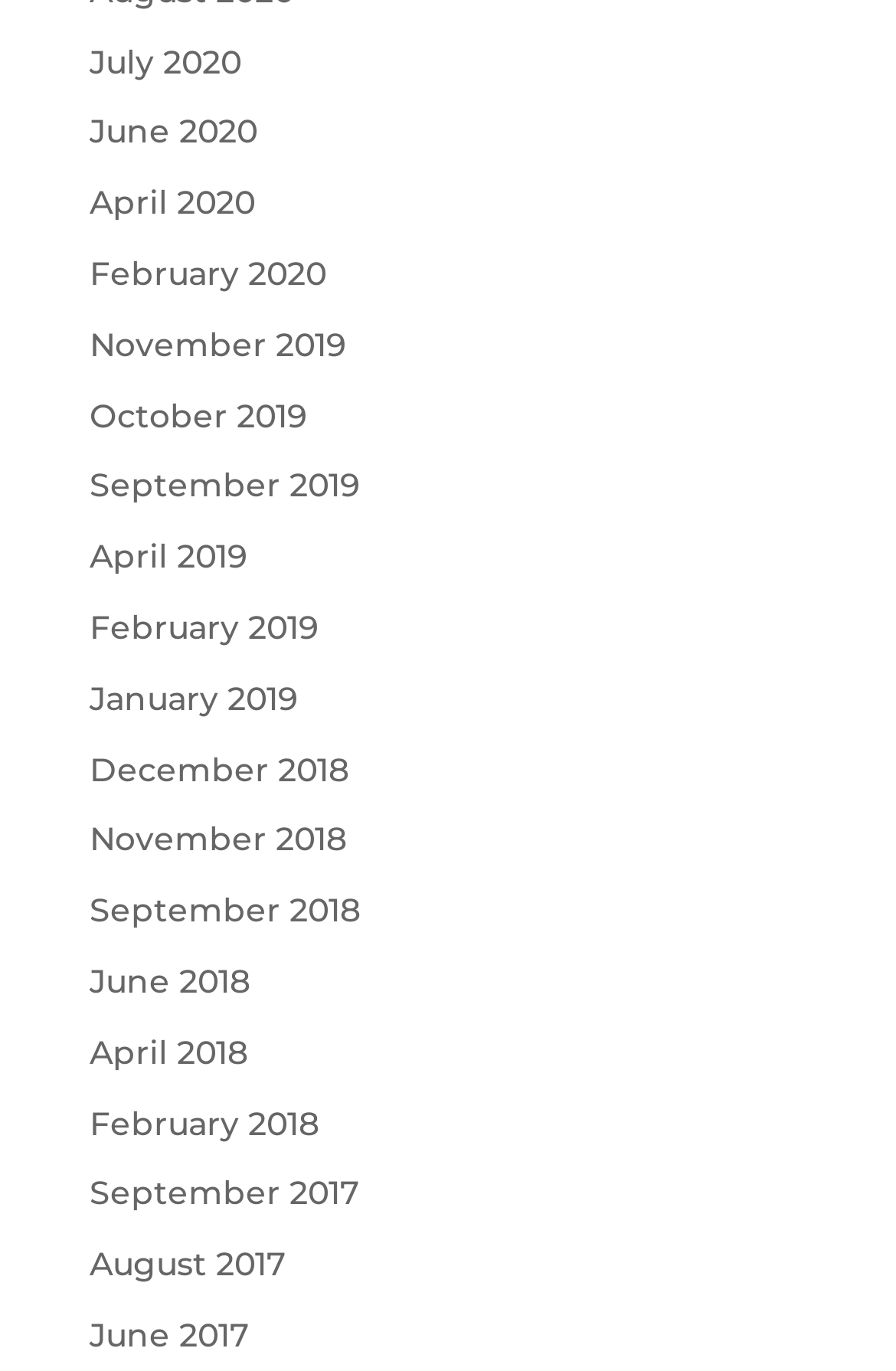Predict the bounding box coordinates of the area that should be clicked to accomplish the following instruction: "view February 2020". The bounding box coordinates should consist of four float numbers between 0 and 1, i.e., [left, top, right, bottom].

[0.1, 0.184, 0.364, 0.215]